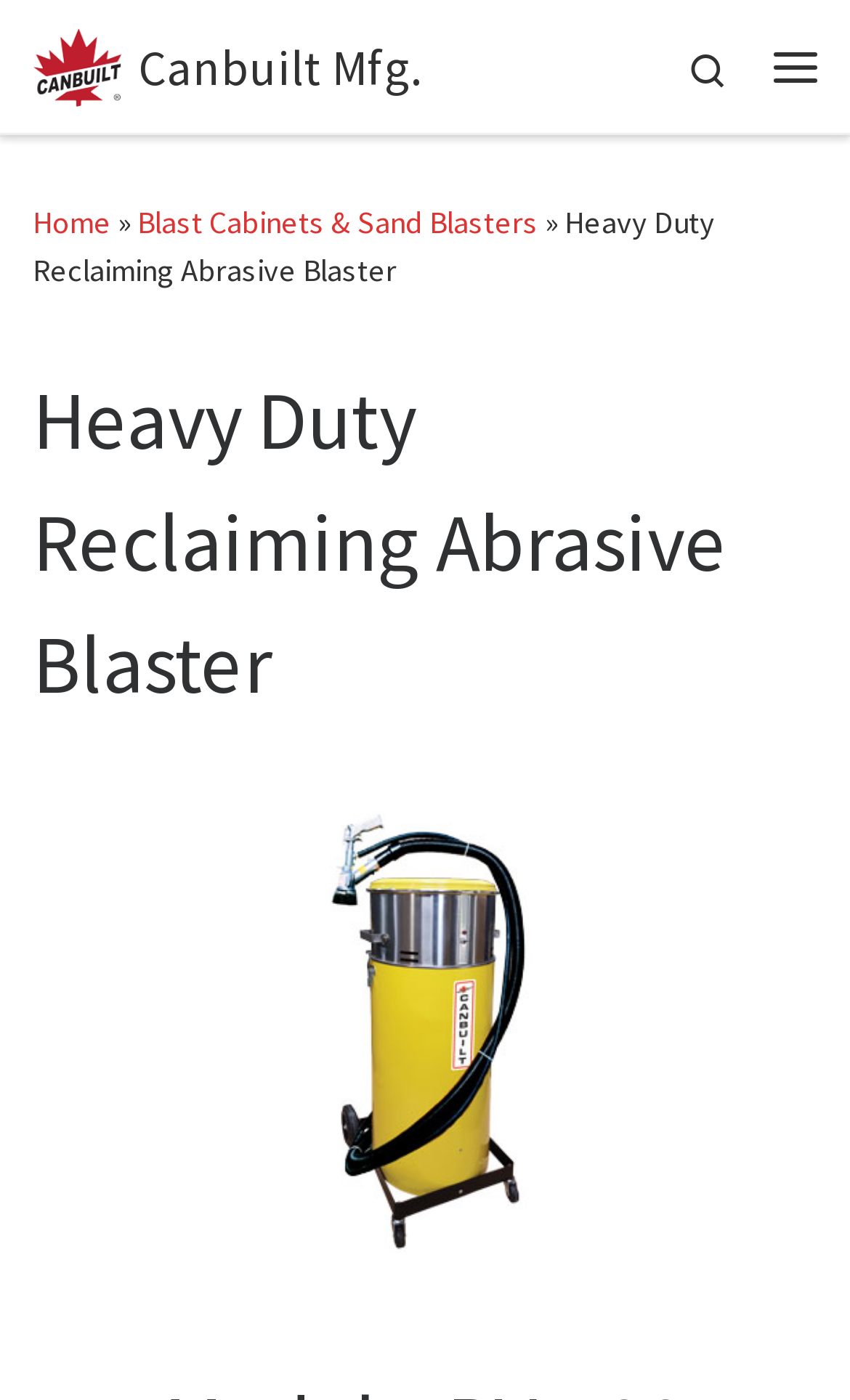Is there a search function on the webpage? Analyze the screenshot and reply with just one word or a short phrase.

Yes